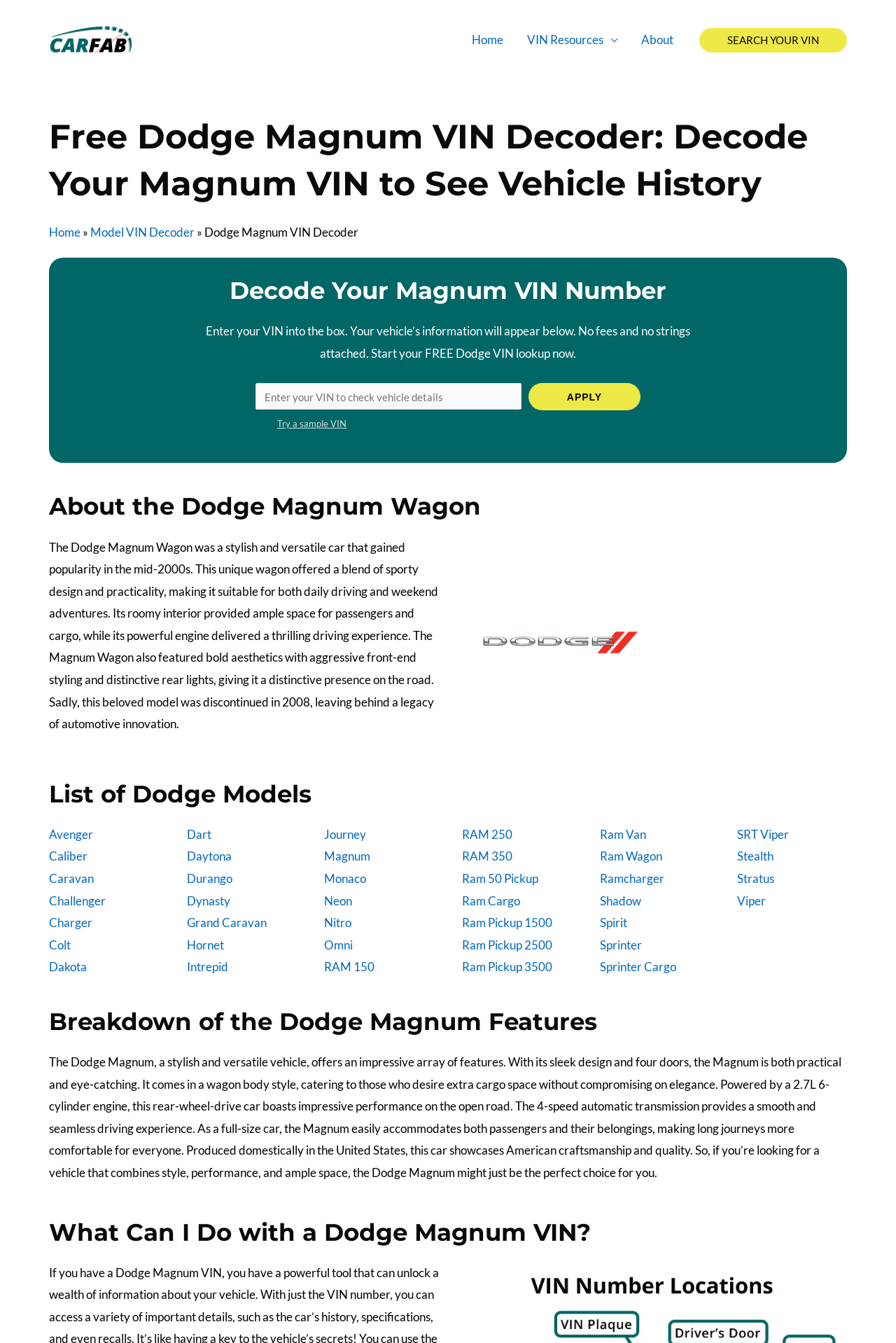Please mark the bounding box coordinates of the area that should be clicked to carry out the instruction: "Enter your VIN to check vehicle details".

[0.285, 0.285, 0.582, 0.305]